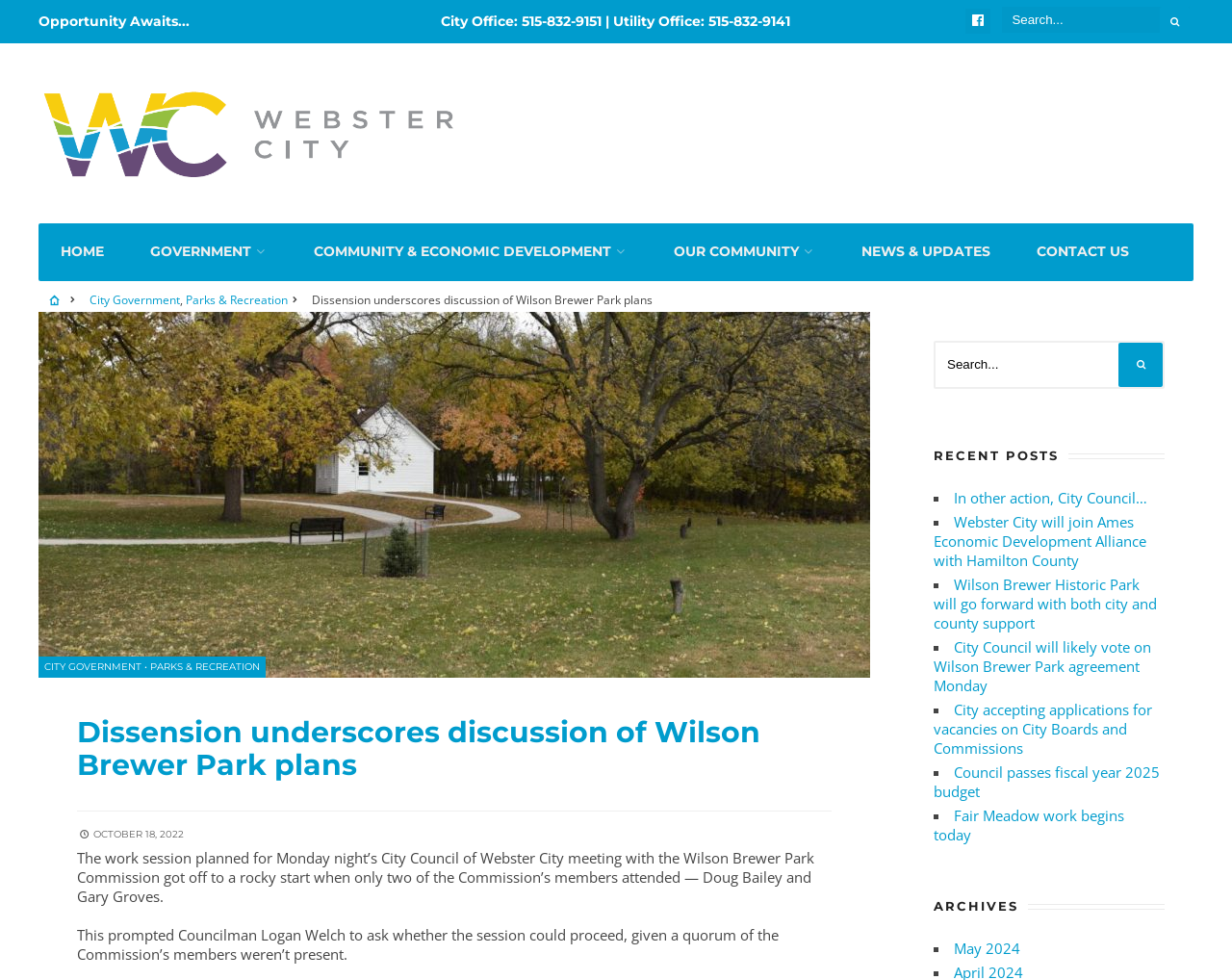Determine the bounding box coordinates of the region that needs to be clicked to achieve the task: "Search for something".

[0.812, 0.005, 0.967, 0.035]